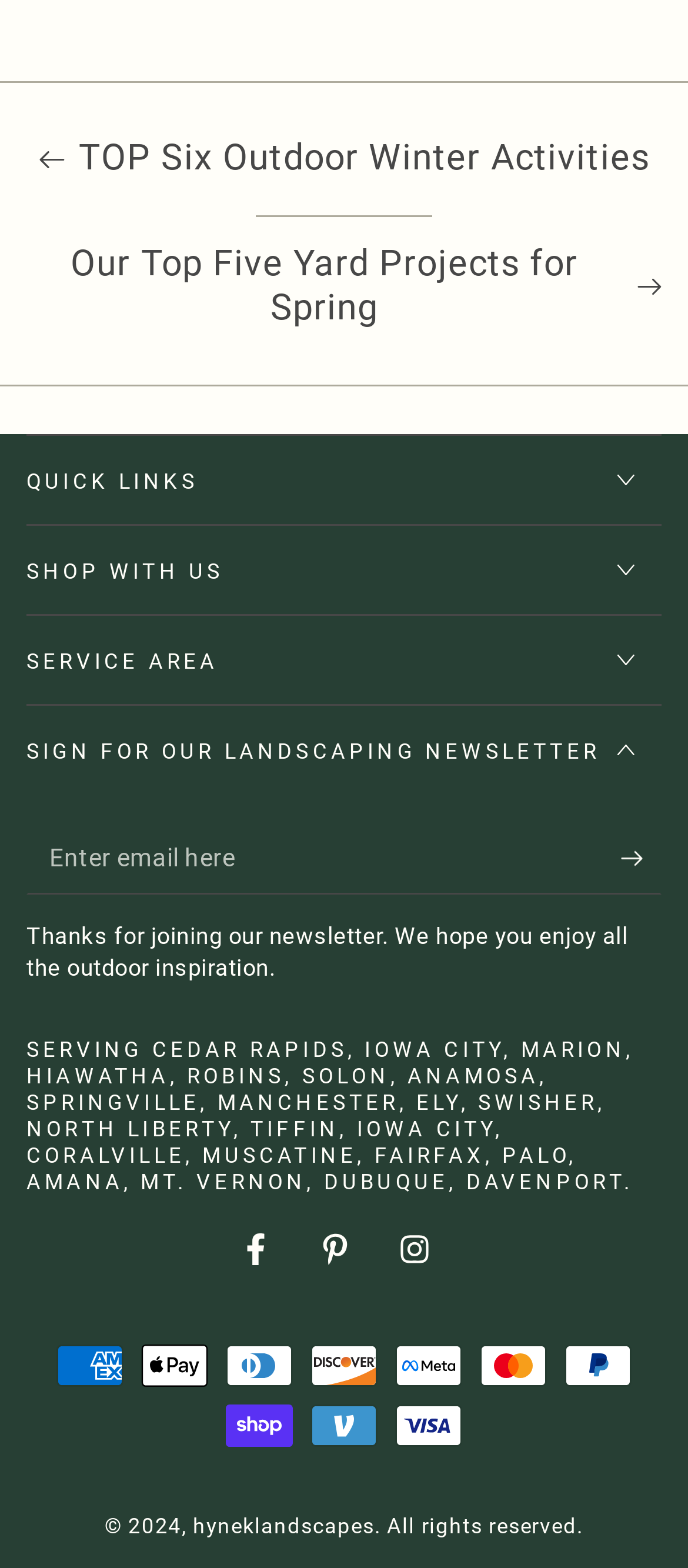Identify the bounding box coordinates of the region I need to click to complete this instruction: "Expand 'QUICK LINKS'".

[0.038, 0.278, 0.962, 0.334]